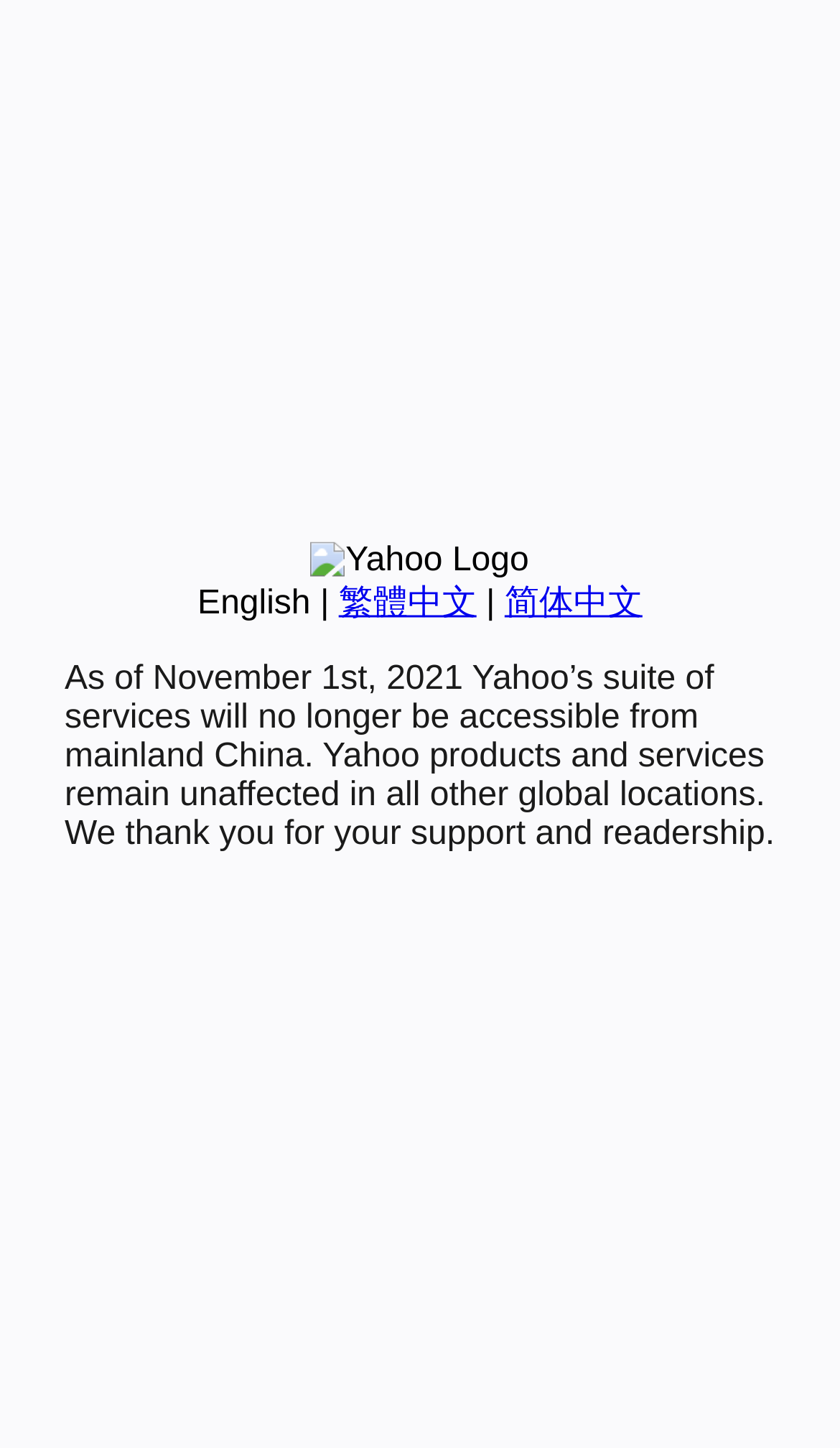Determine the bounding box coordinates of the UI element that matches the following description: "English". The coordinates should be four float numbers between 0 and 1 in the format [left, top, right, bottom].

[0.235, 0.404, 0.37, 0.429]